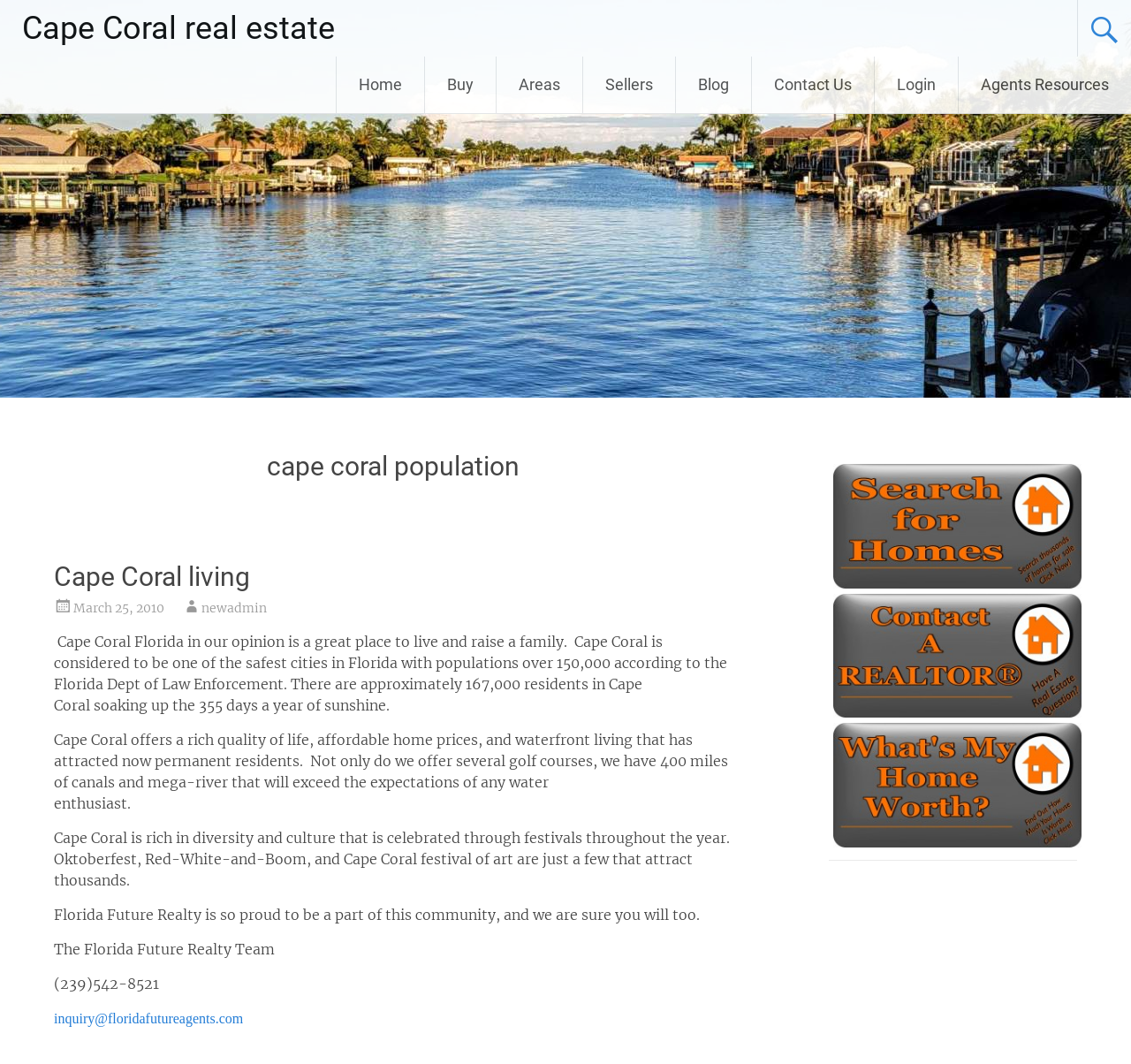Observe the image and answer the following question in detail: How many miles of canals are in Cape Coral?

The number of miles of canals in Cape Coral is mentioned in the text as 'we have 400 miles of canals and mega-river'.